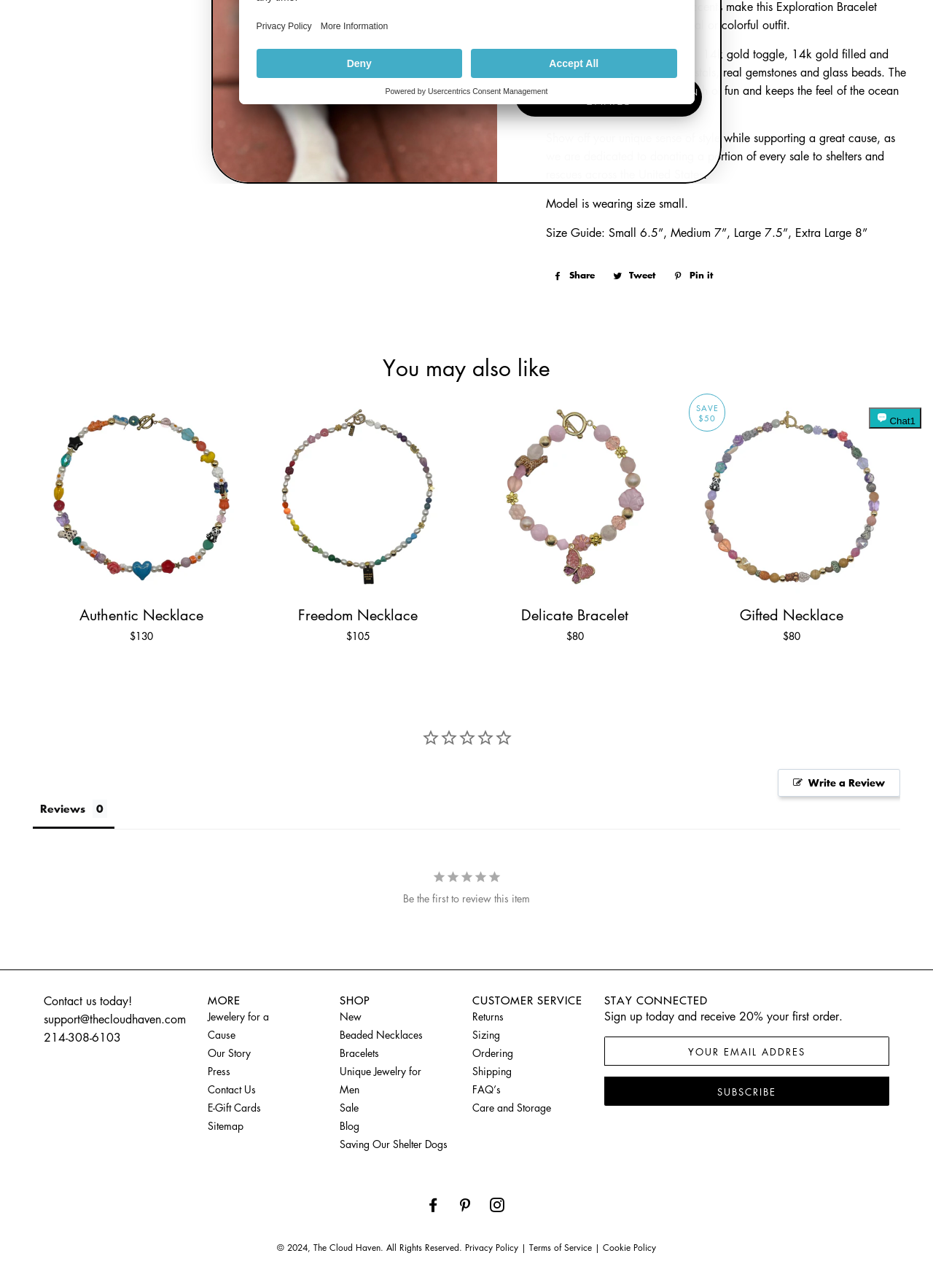Using the description "Delicate Bracelet Regular price $80", locate and provide the bounding box of the UI element.

[0.512, 0.461, 0.721, 0.508]